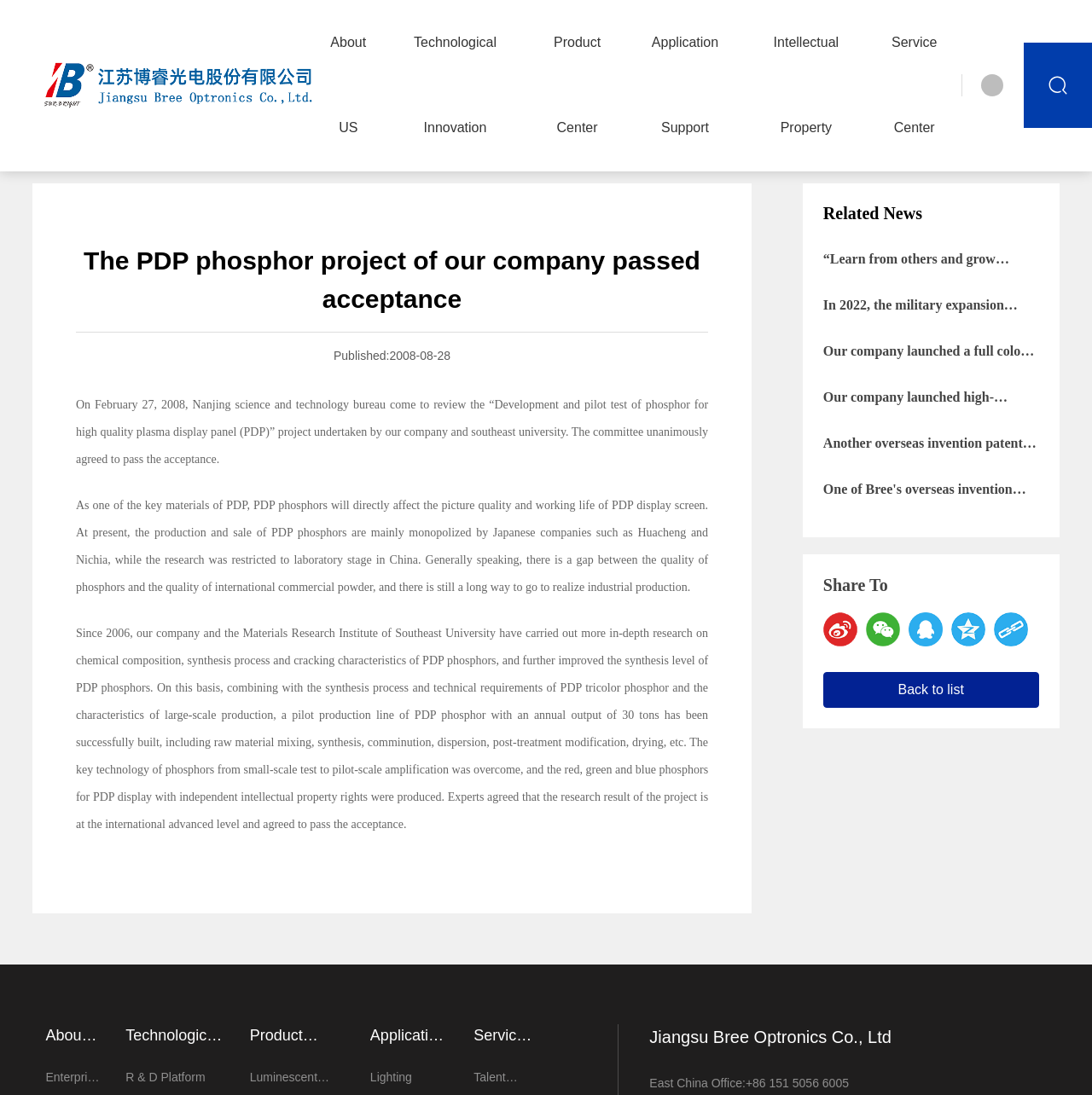Describe all the visual and textual components of the webpage comprehensively.

The webpage is about Jiangsu Bree, a company specializing in the research, development, and application of new photoelectric materials. At the top of the page, there is a logo and a navigation menu with links to "About US", "Technological Innovation", "Product Center", "Application Support", "Intellectual Property", and "Service Center". 

Below the navigation menu, there is a news article titled "The PDP phosphor project of our company passed acceptance". The article is divided into several paragraphs, describing the project's background, its significance, and its achievements. The article also mentions the company's collaboration with Southeast University and the successful development of a pilot production line of PDP phosphor.

To the right of the article, there is a section titled "Related News" with links to several news articles, including "“Learn from others and grow rapidly ” - - the induction training for new employees has been successfully completed", "In 2022, the military expansion activities of Bree efficient team were successfully carried out", and others.

At the bottom of the page, there is a section with social media links, including Weibo, WeChat, QQ, and others, allowing users to share the content. There is also a "Back to list" link and a footer with links to "About US", "Technological Innovation", "Product Center", "Application Support", and "Service Center", as well as a copyright notice and contact information.